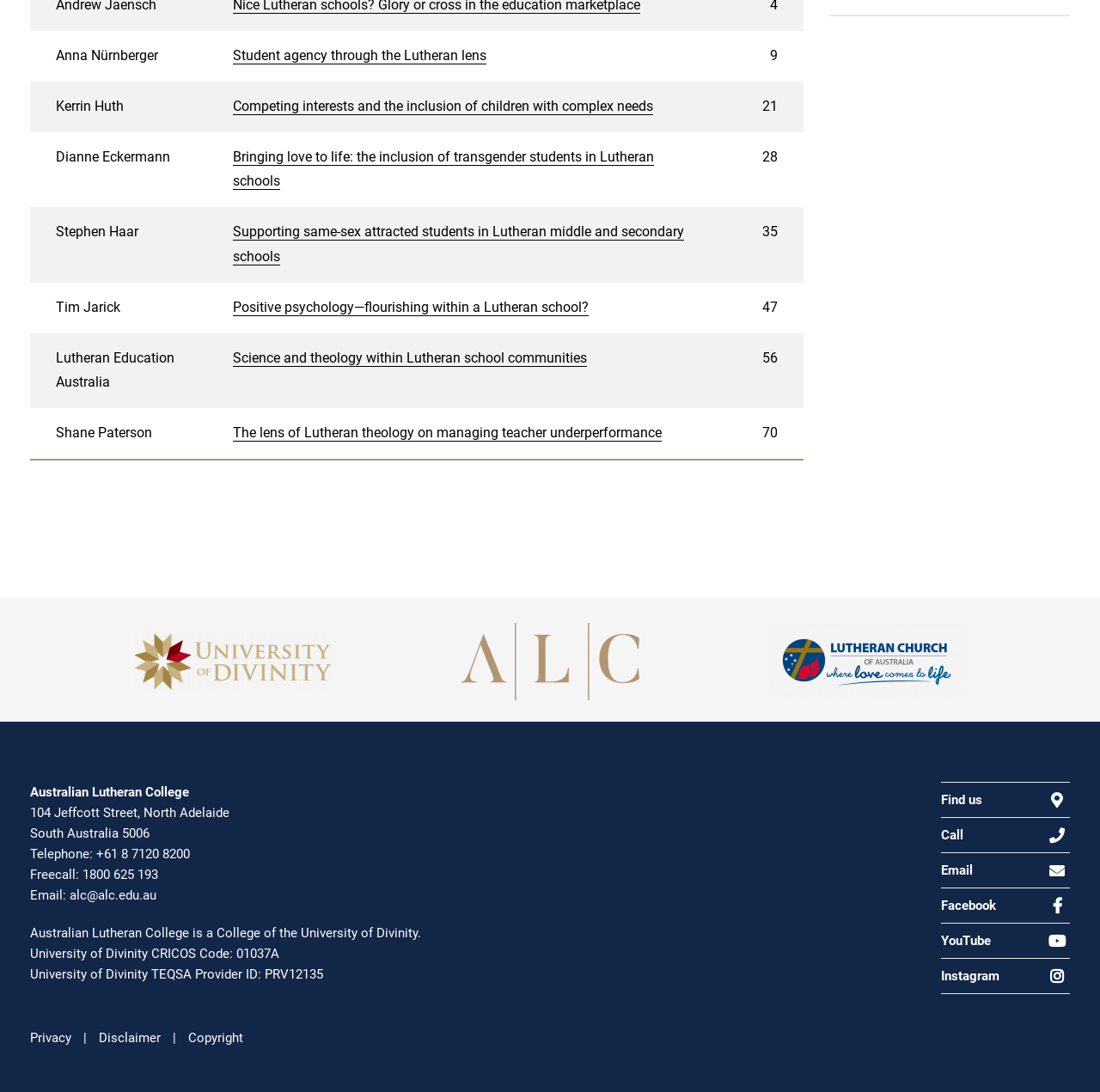Locate the bounding box coordinates of the UI element described by: "SWEATSHIRTS". Provide the coordinates as four float numbers between 0 and 1, formatted as [left, top, right, bottom].

None